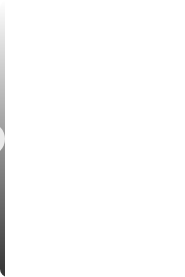Analyze the image and answer the question with as much detail as possible: 
What does the 'Artist Spotlights' feature invite users to do?

The 'Artist Spotlights' feature invites users to explore the diverse backgrounds and works of selected artists, allowing them to gain a deeper understanding and appreciation of the artists' craft and their contributions to the artistic community.